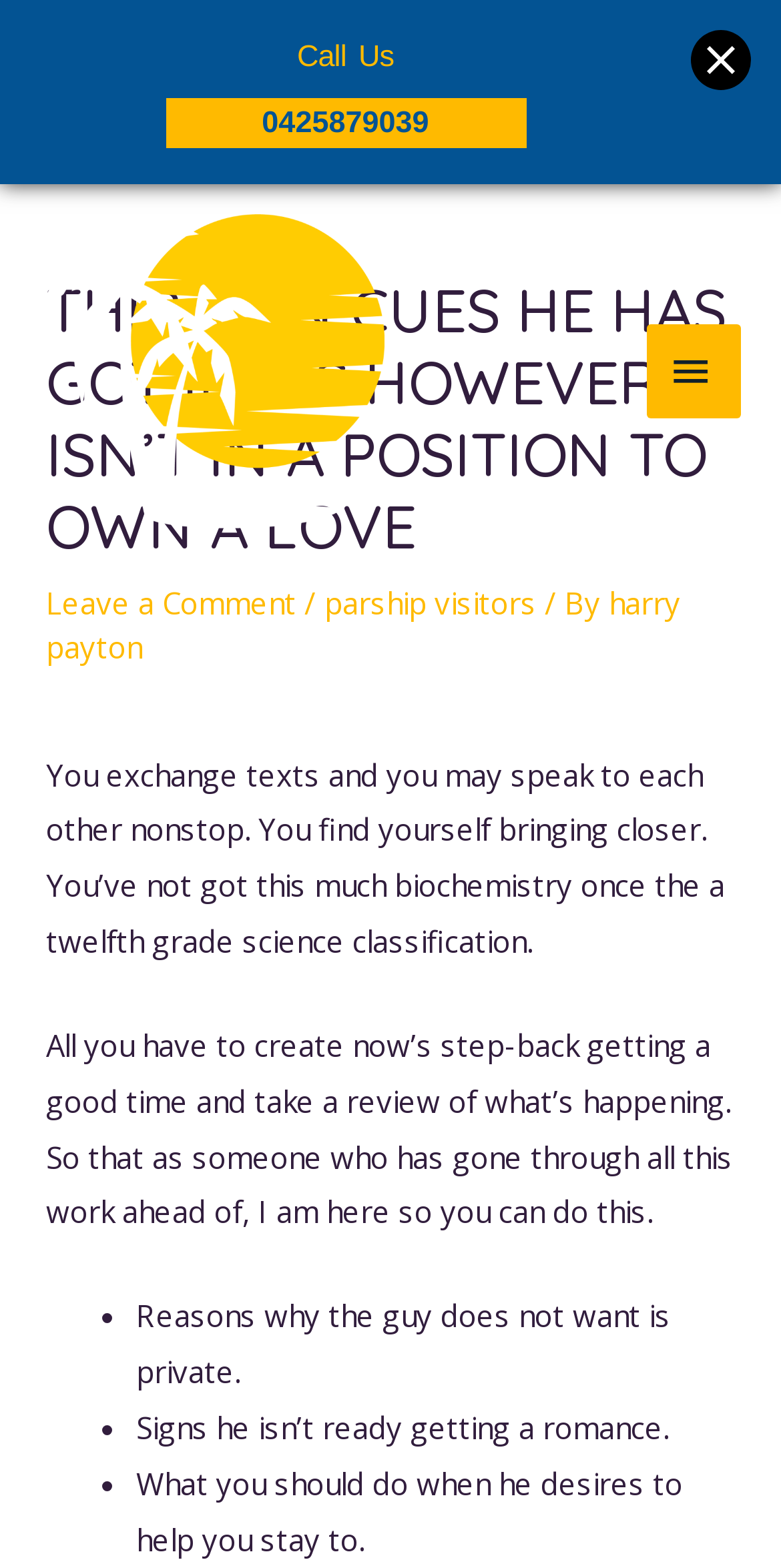Reply to the question with a single word or phrase:
How many list markers are there in the article?

3